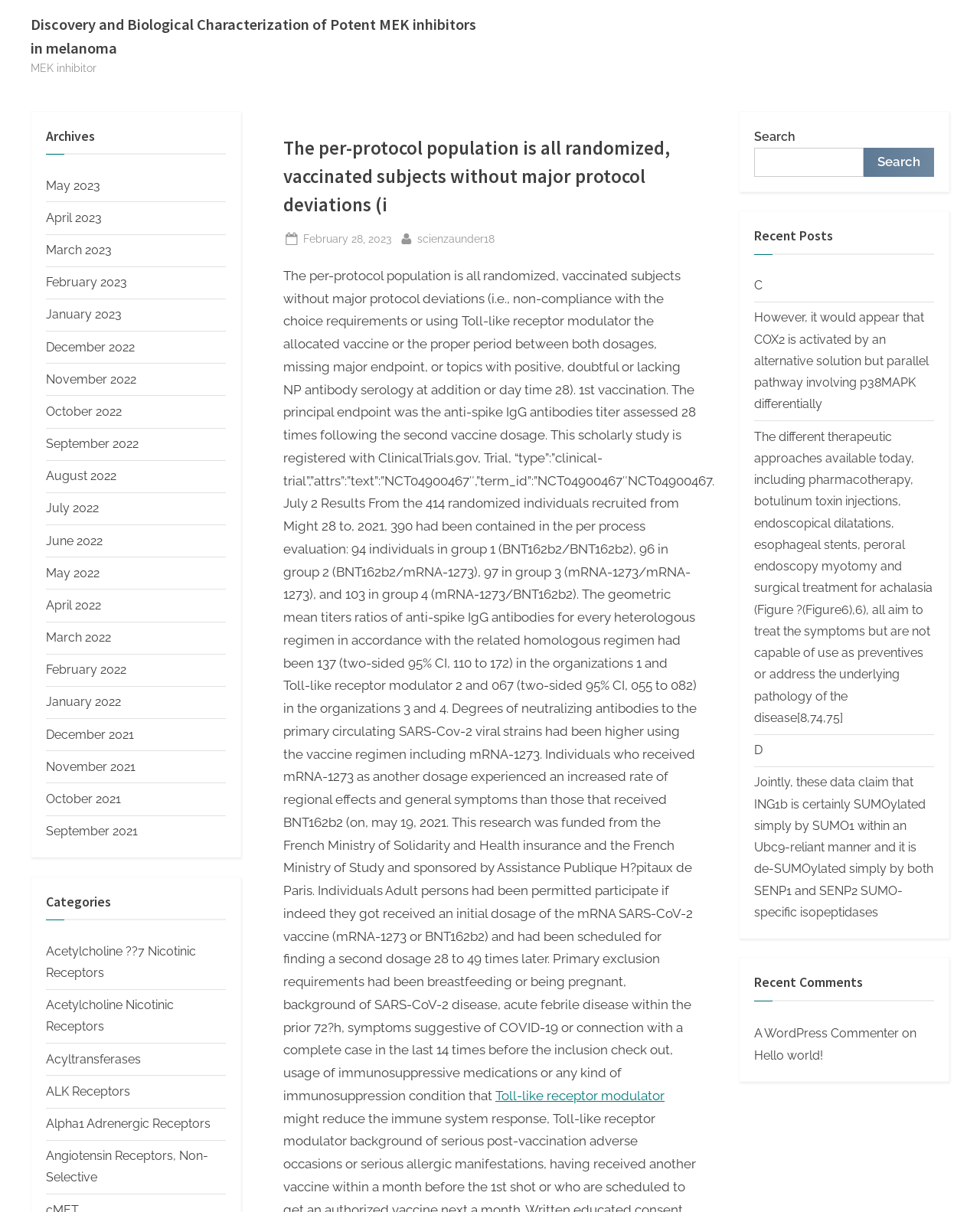Provide the bounding box coordinates of the HTML element described by the text: "Quotations".

None